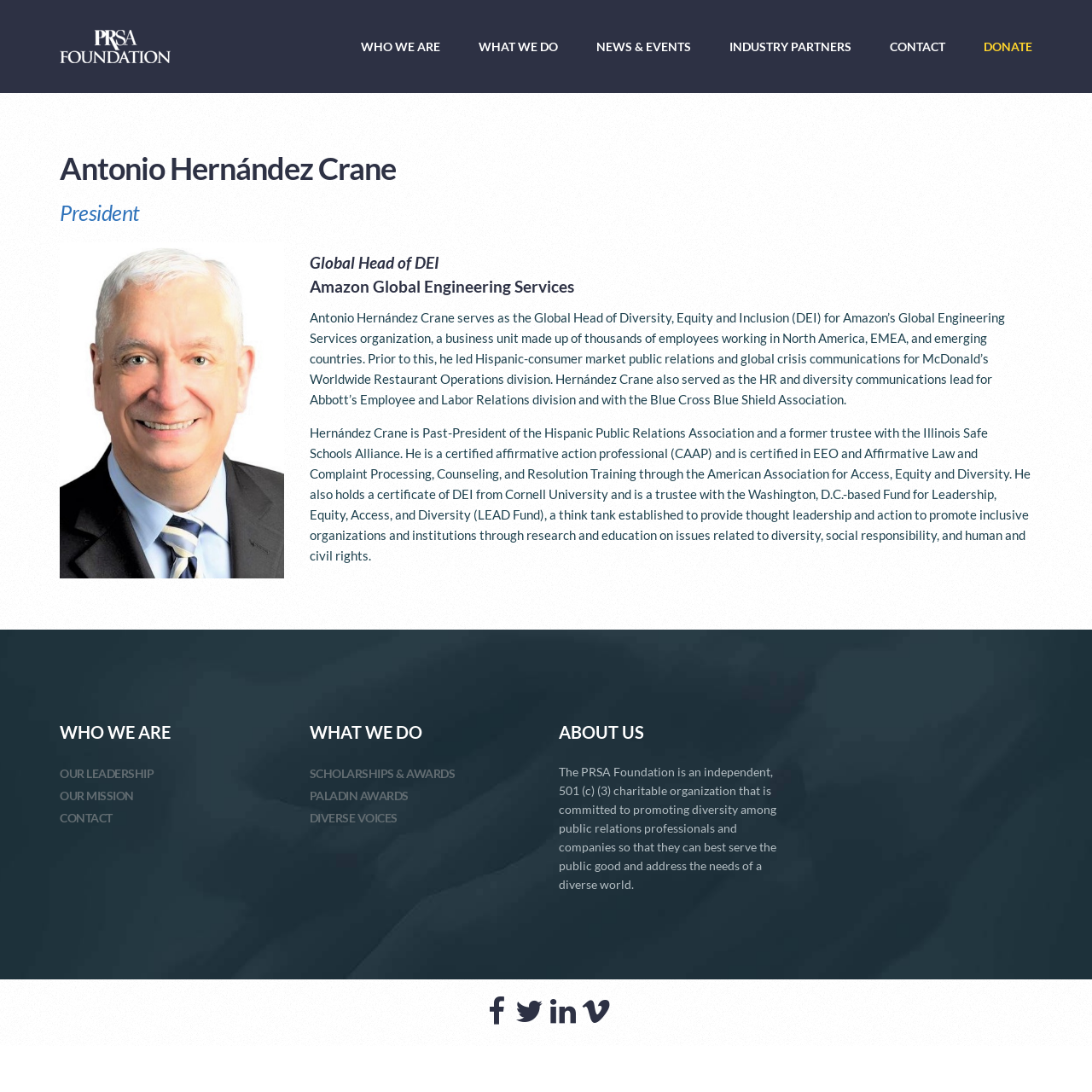Please provide a detailed answer to the question below based on the screenshot: 
What is Antonio Hernández Crane's role?

Based on the webpage, Antonio Hernández Crane's role is mentioned as the Global Head of Diversity, Equity and Inclusion (DEI) for Amazon’s Global Engineering Services organization.